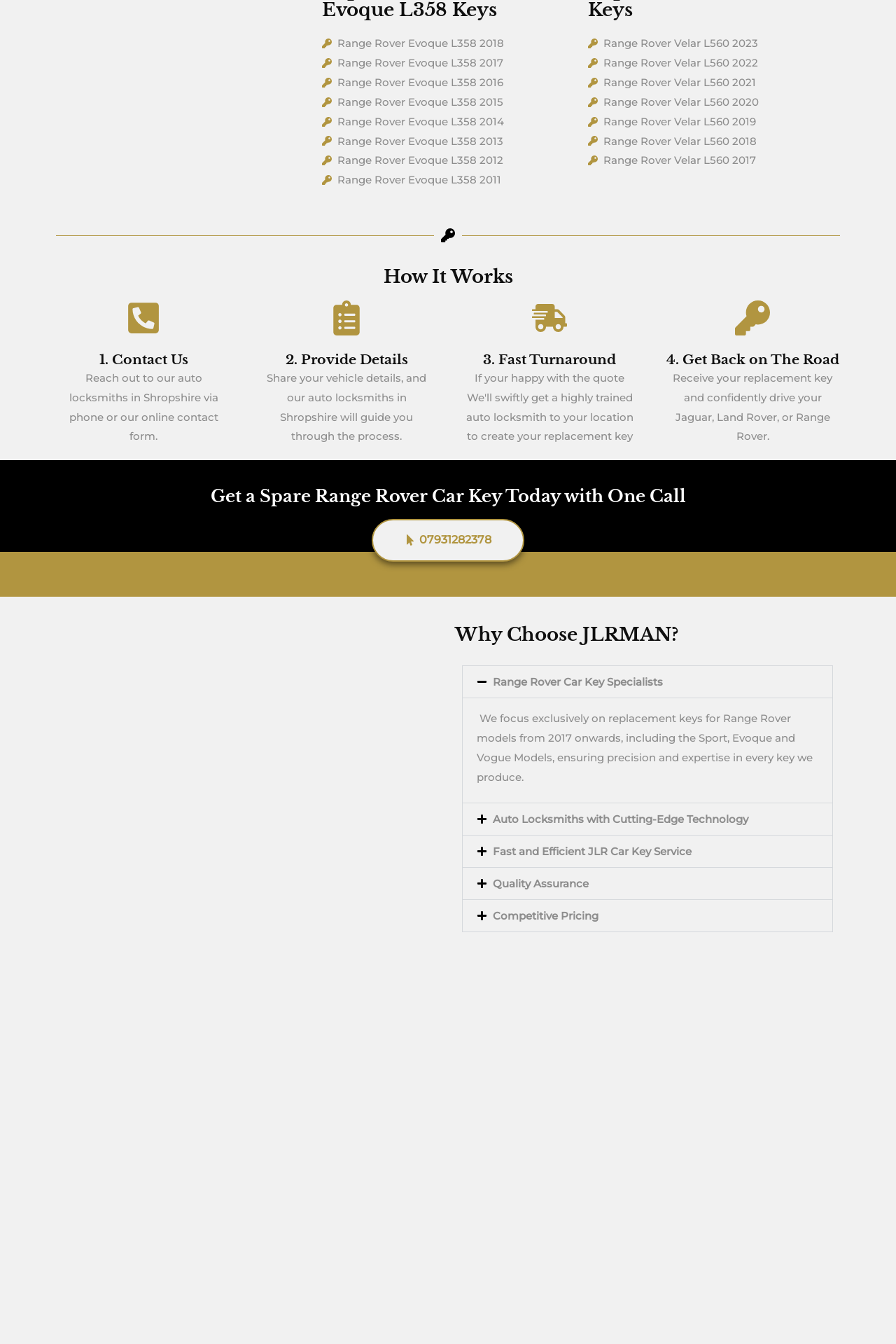Locate the bounding box coordinates of the element that should be clicked to fulfill the instruction: "Click the 'Auto Locksmiths with Cutting-Edge Technology' button".

[0.516, 0.598, 0.929, 0.621]